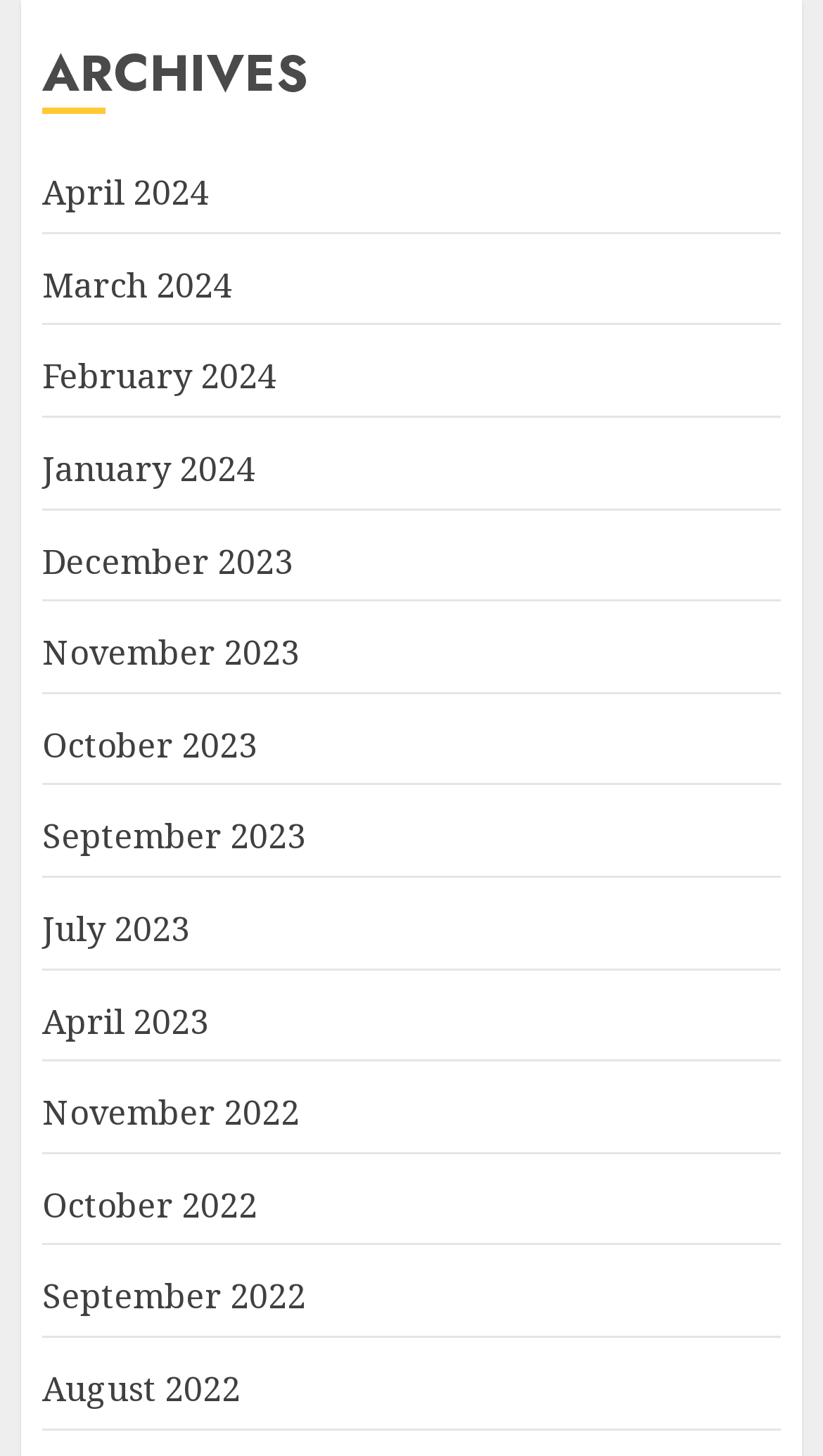Please determine the bounding box coordinates of the element's region to click in order to carry out the following instruction: "view November 2022 archives". The coordinates should be four float numbers between 0 and 1, i.e., [left, top, right, bottom].

[0.051, 0.748, 0.364, 0.781]